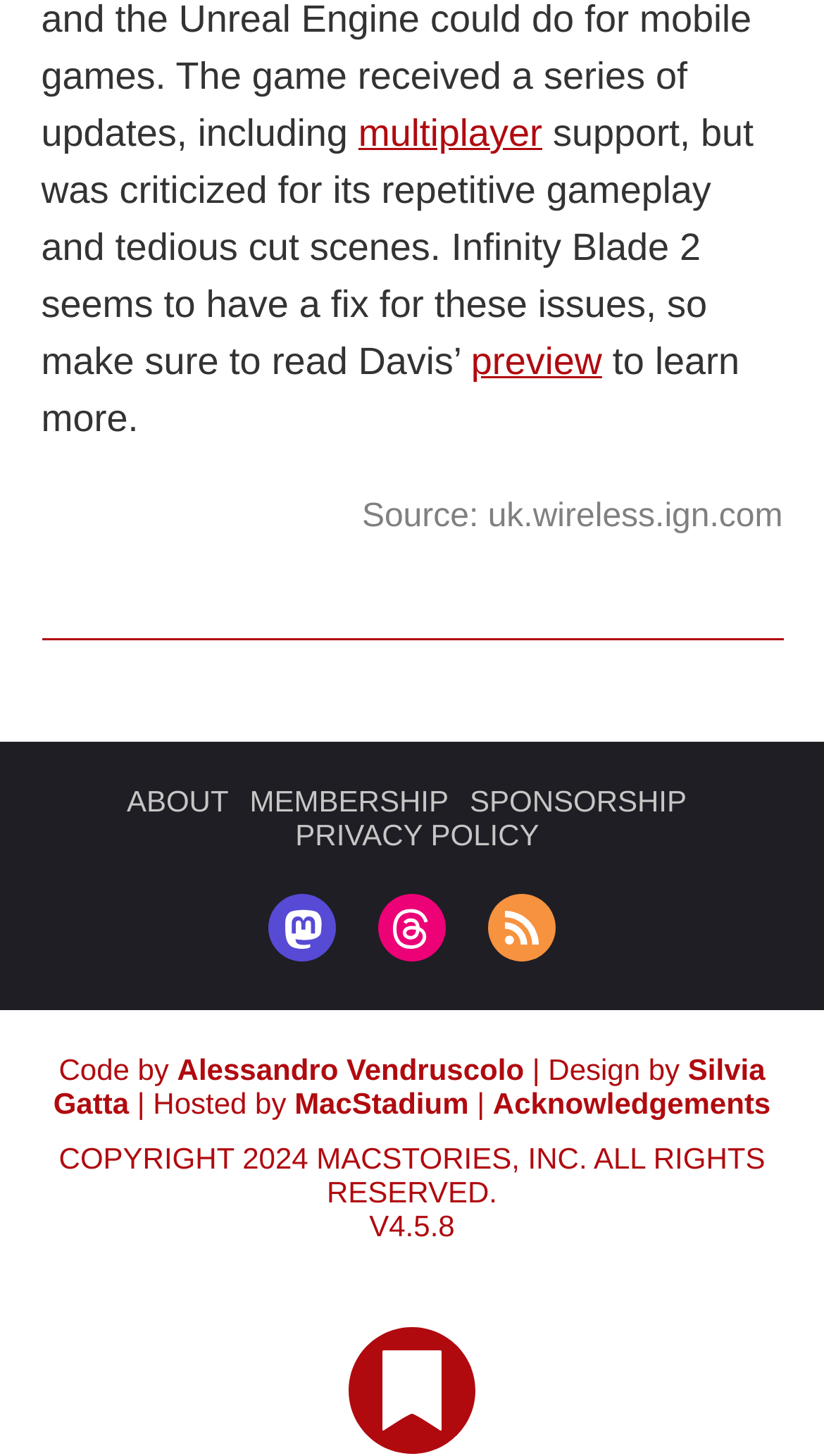Use the details in the image to answer the question thoroughly: 
What is the name of the game being discussed?

The webpage mentions 'Infinity Blade 2' in the text 'Infinity Blade 2 seems to have a fix for these issues, so make sure to read Davis’', indicating that the game is being discussed.